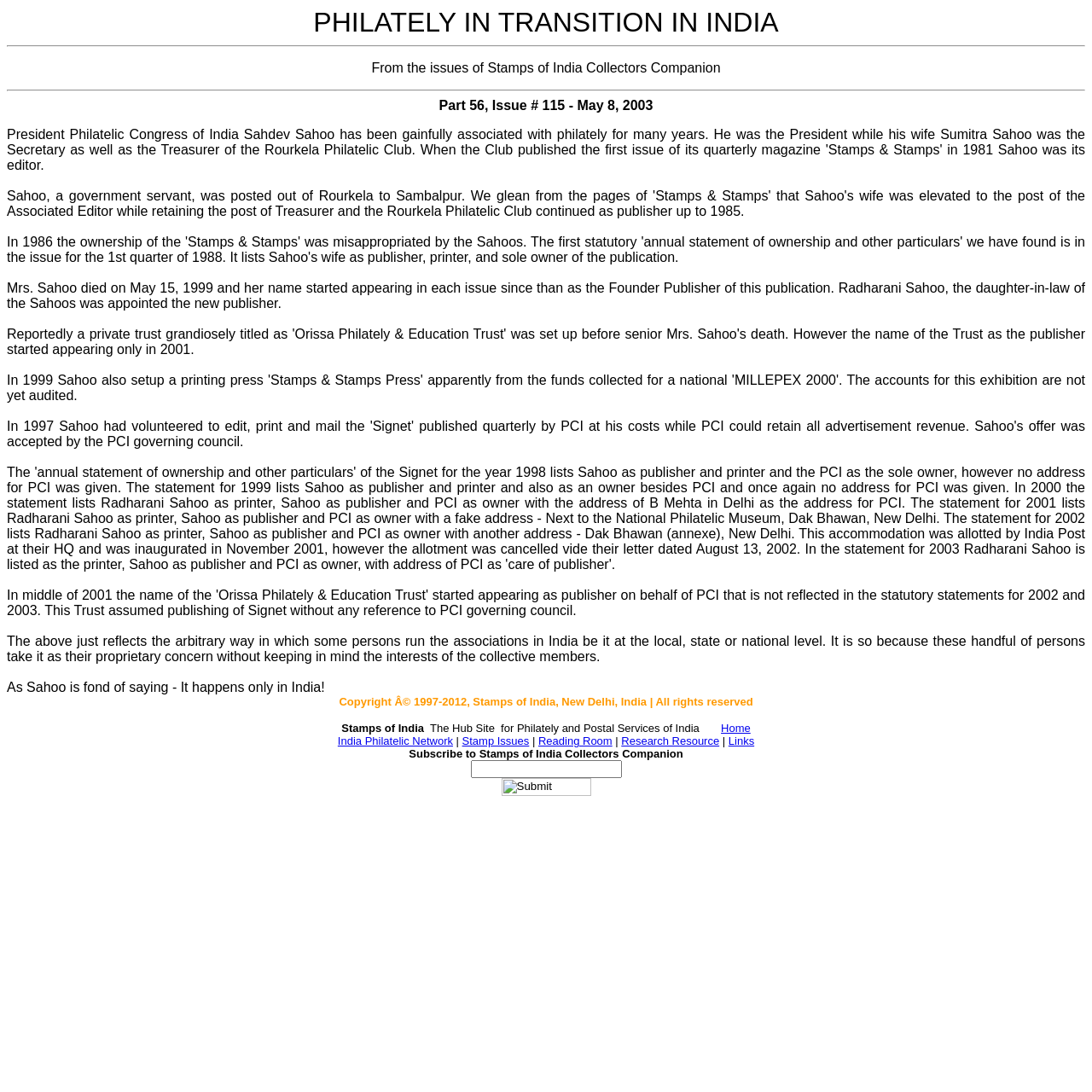Answer succinctly with a single word or phrase:
Who is the President of Philatelic Congress of India?

Sahdev Sahoo